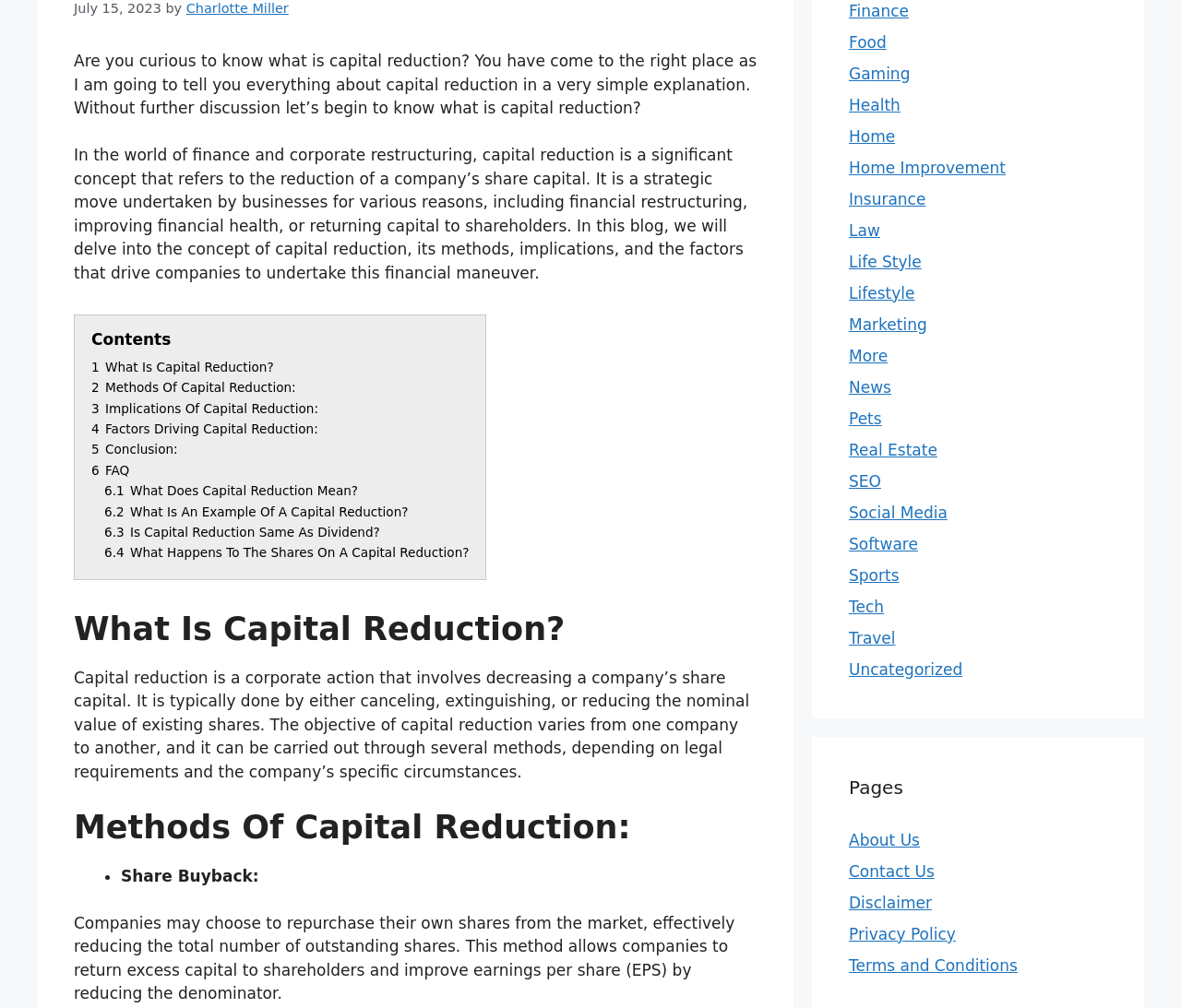Identify the bounding box for the UI element that is described as follows: "Facebook".

None